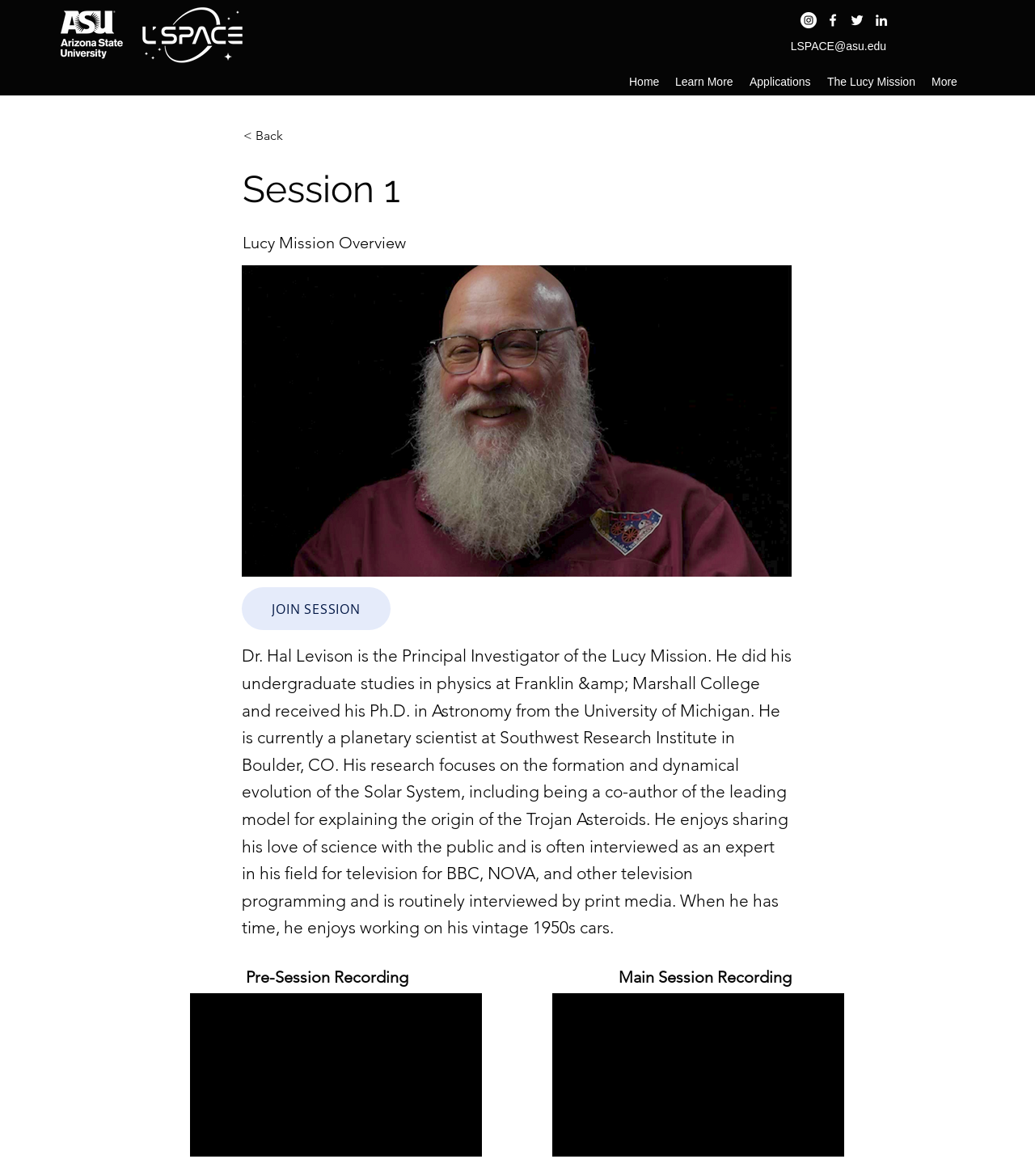Please locate the bounding box coordinates of the region I need to click to follow this instruction: "Check the pre-session recording".

[0.238, 0.823, 0.395, 0.839]